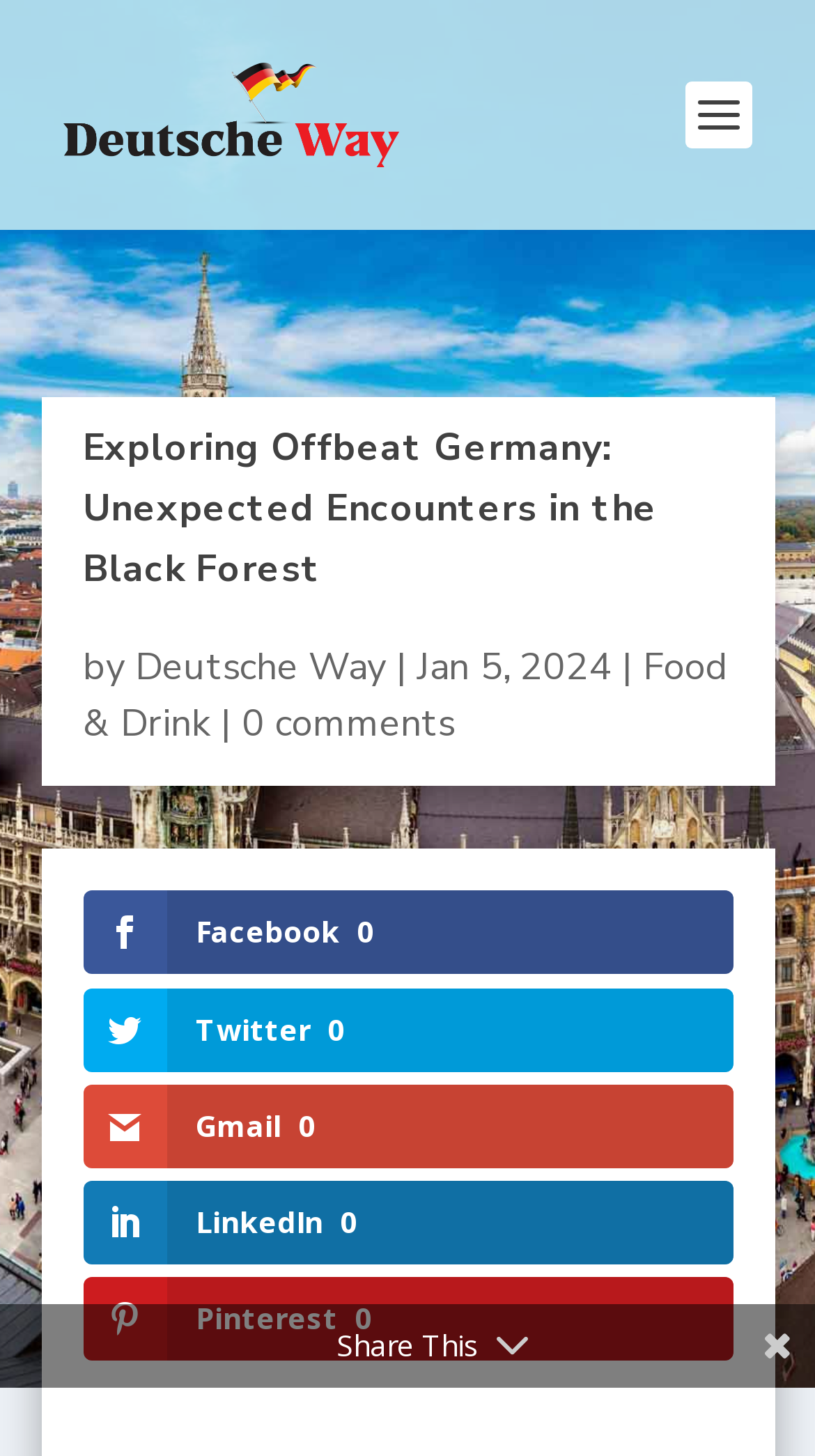Generate a comprehensive caption for the webpage you are viewing.

The webpage is about exploring offbeat Germany, specifically the Black Forest region. At the top left, there is a link to "Deutsche Way" accompanied by an image with the same name. Below this, a prominent heading reads "Exploring Offbeat Germany: Unexpected Encounters in the Black Forest". 

To the right of the heading, there is a byline with the text "by" followed by another link to "Deutsche Way" and a vertical bar. Next to this, the date "Jan 5, 2024" is displayed. Further to the right, there are two more links: "Food & Drink" and "0 comments". 

In the lower section of the page, there are five social media links, each with an icon and the number of shares, which is zero in all cases. These links are for Facebook, Twitter, Gmail, LinkedIn, and Pinterest, and they are aligned vertically on the left side of the page. 

At the bottom center of the page, there is a text "Share This".